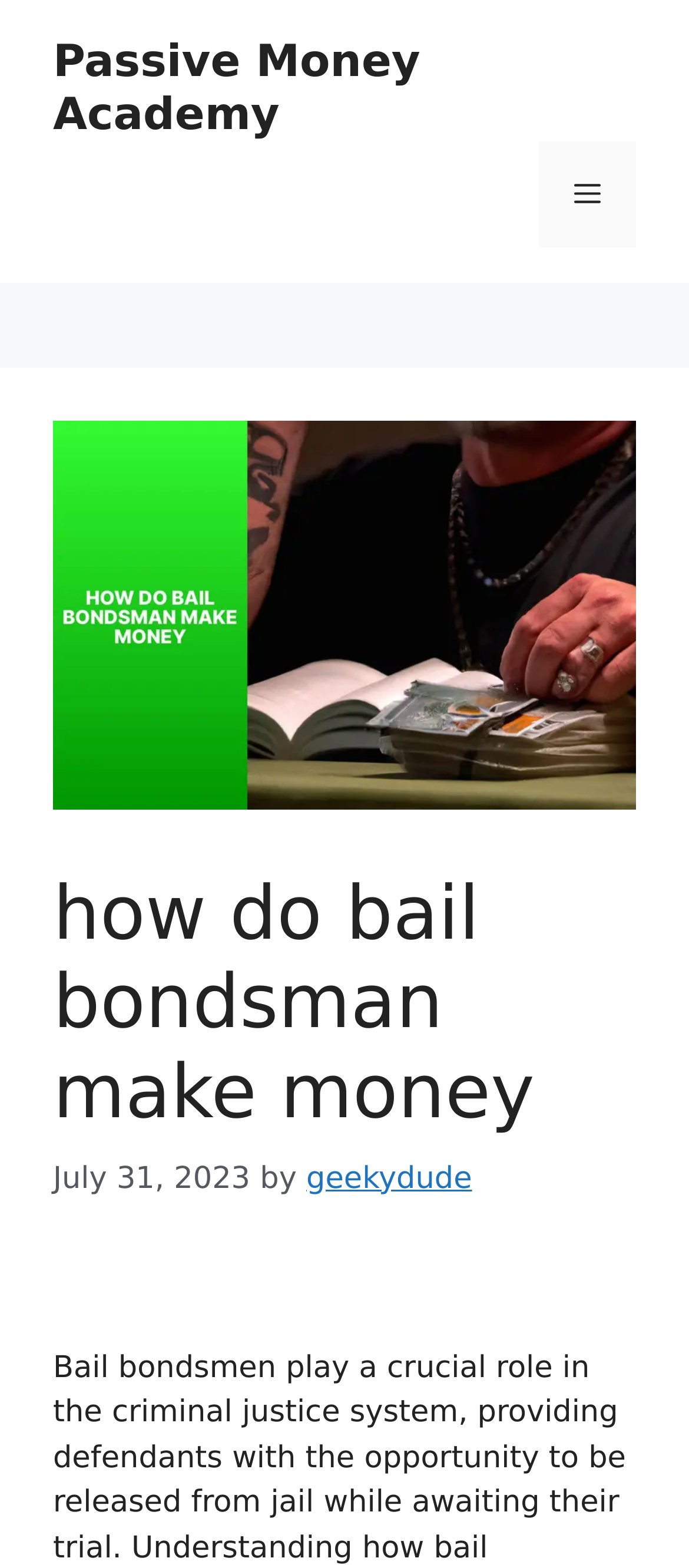What is the date of the article?
Please provide a comprehensive answer based on the information in the image.

I found the date of the article by looking at the time element below the main heading, which contains the static text 'July 31, 2023'.